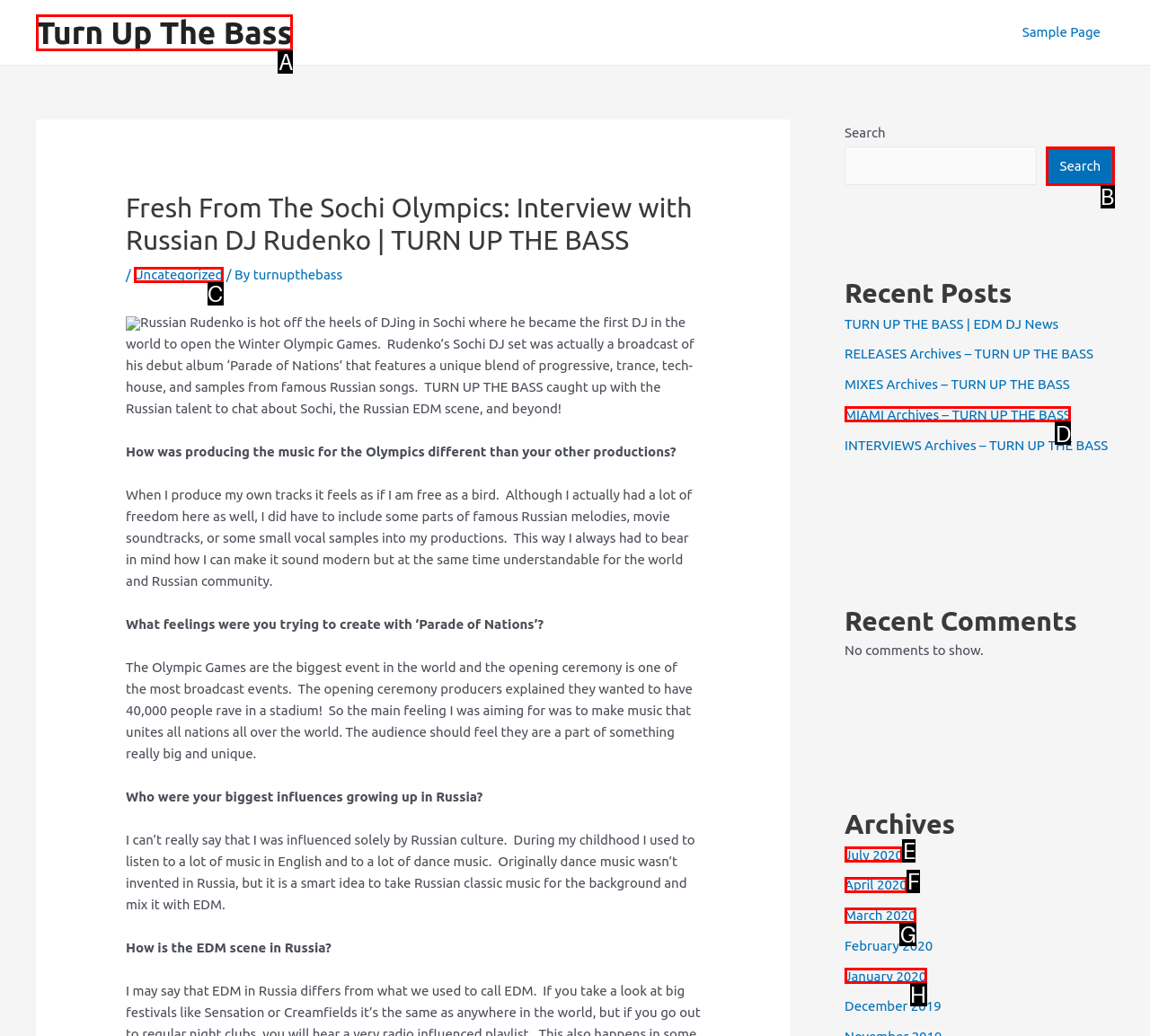Identify the HTML element that matches the description: July 2020. Provide the letter of the correct option from the choices.

E